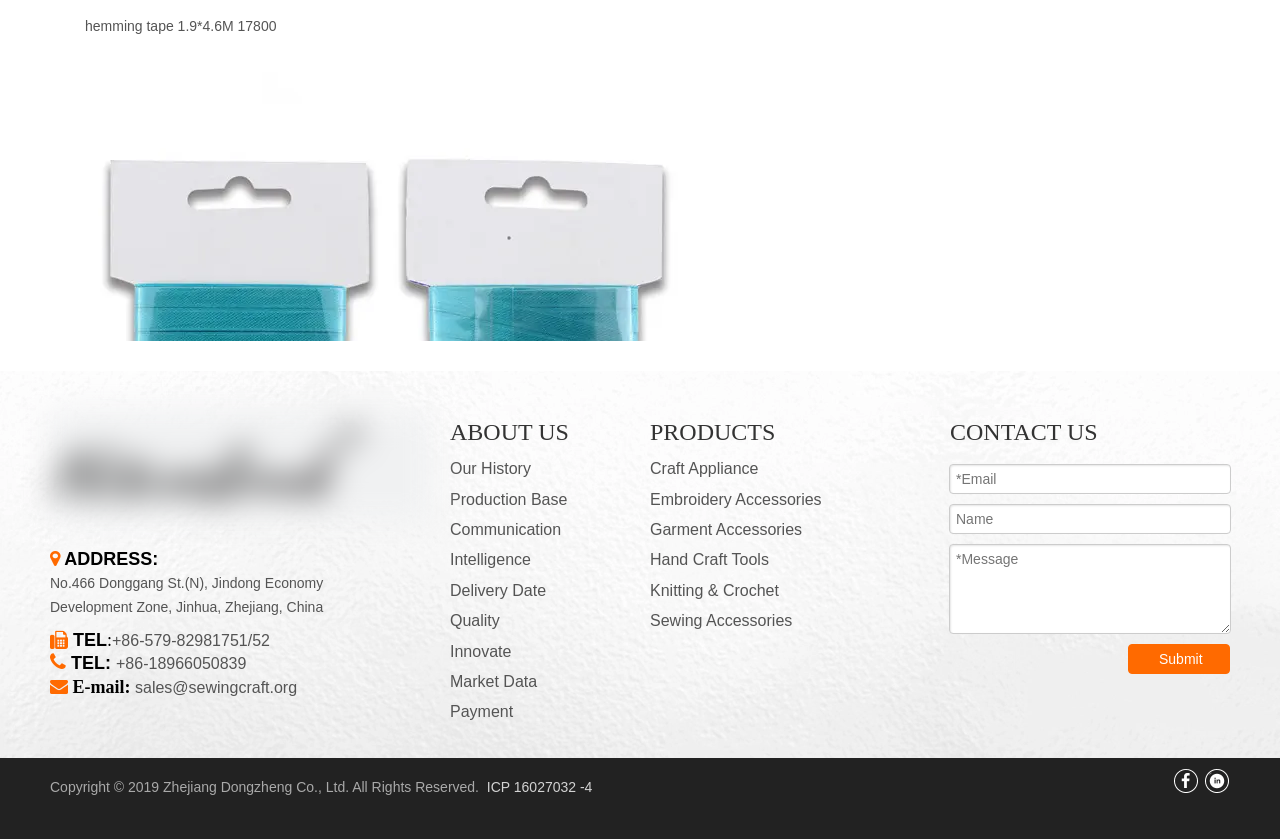Locate the bounding box coordinates of the clickable area to execute the instruction: "Click the 'Our History' link". Provide the coordinates as four float numbers between 0 and 1, represented as [left, top, right, bottom].

[0.352, 0.548, 0.415, 0.569]